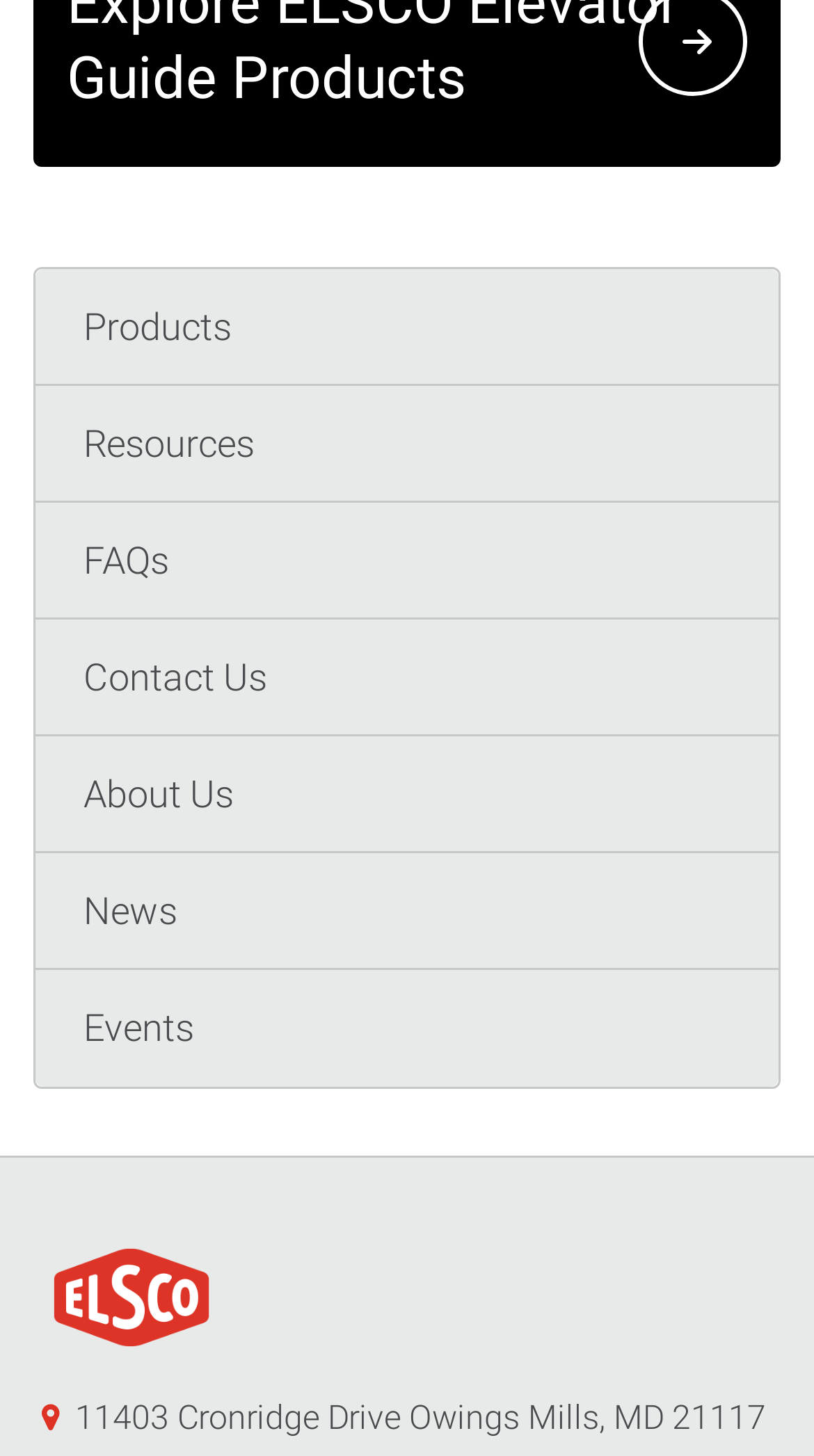Please answer the following query using a single word or phrase: 
What is the last navigation menu item?

Events